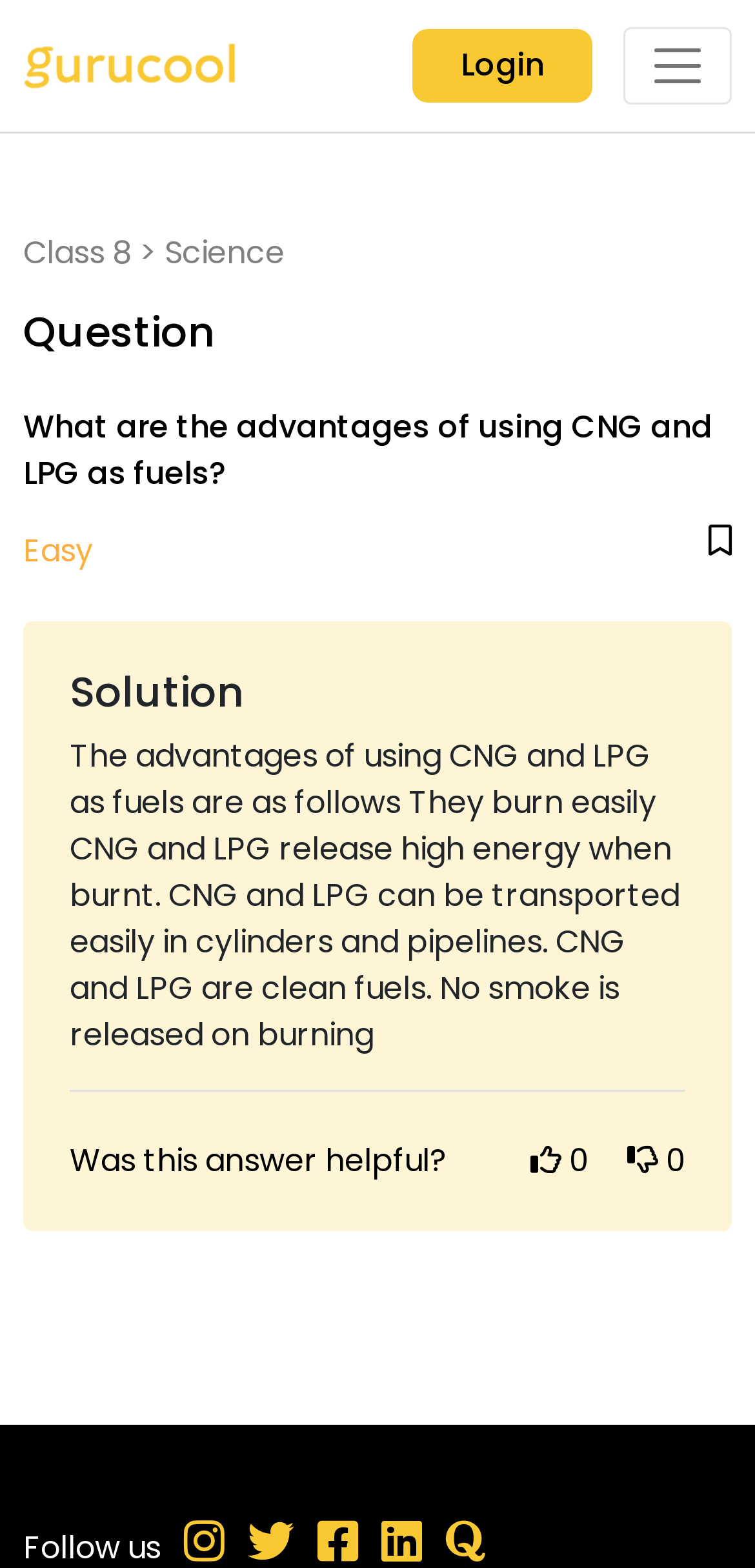What is the difficulty level of the question?
Refer to the image and provide a one-word or short phrase answer.

Easy